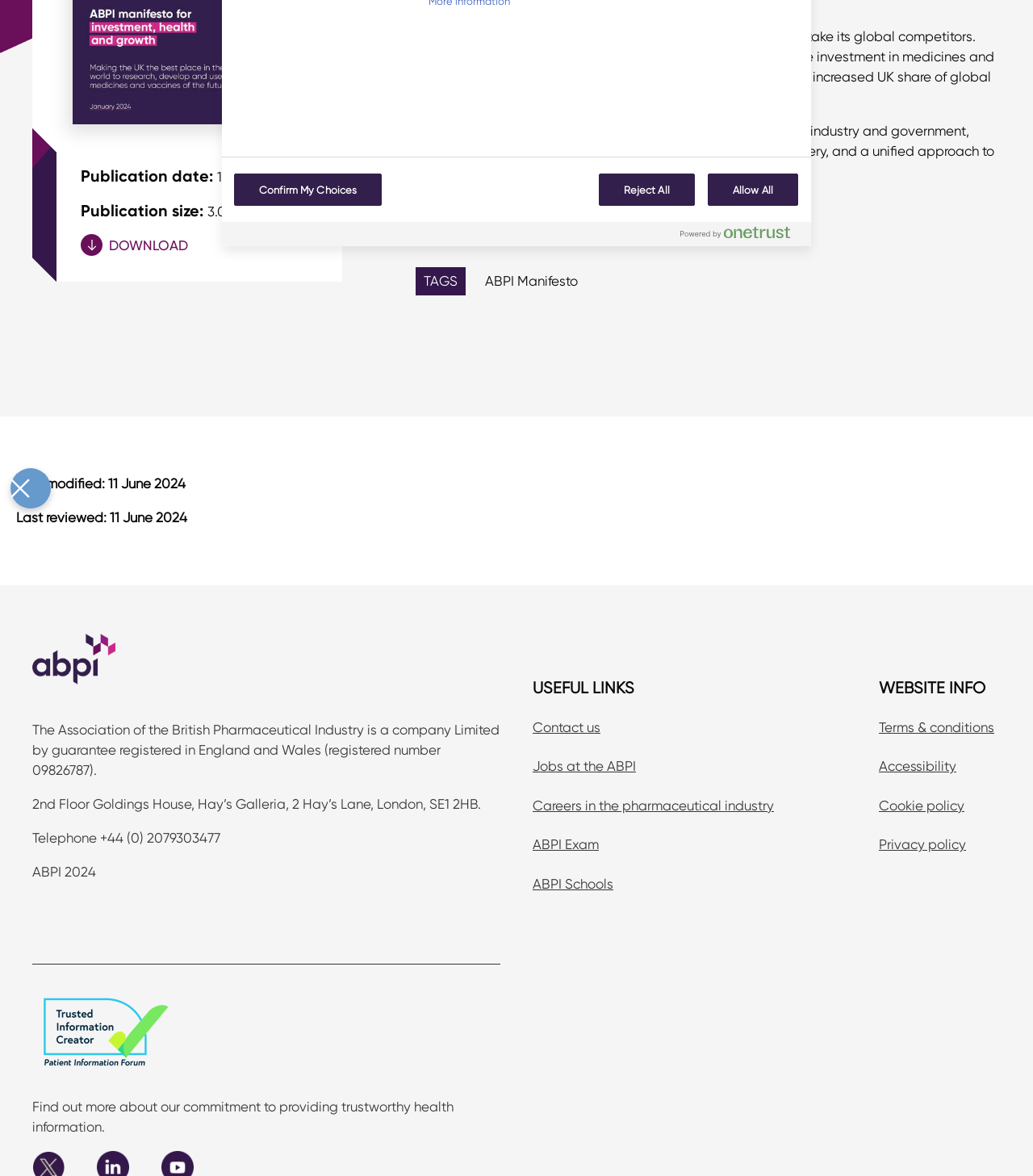Given the element description: "Σύνδεση", predict the bounding box coordinates of the UI element it refers to, using four float numbers between 0 and 1, i.e., [left, top, right, bottom].

None